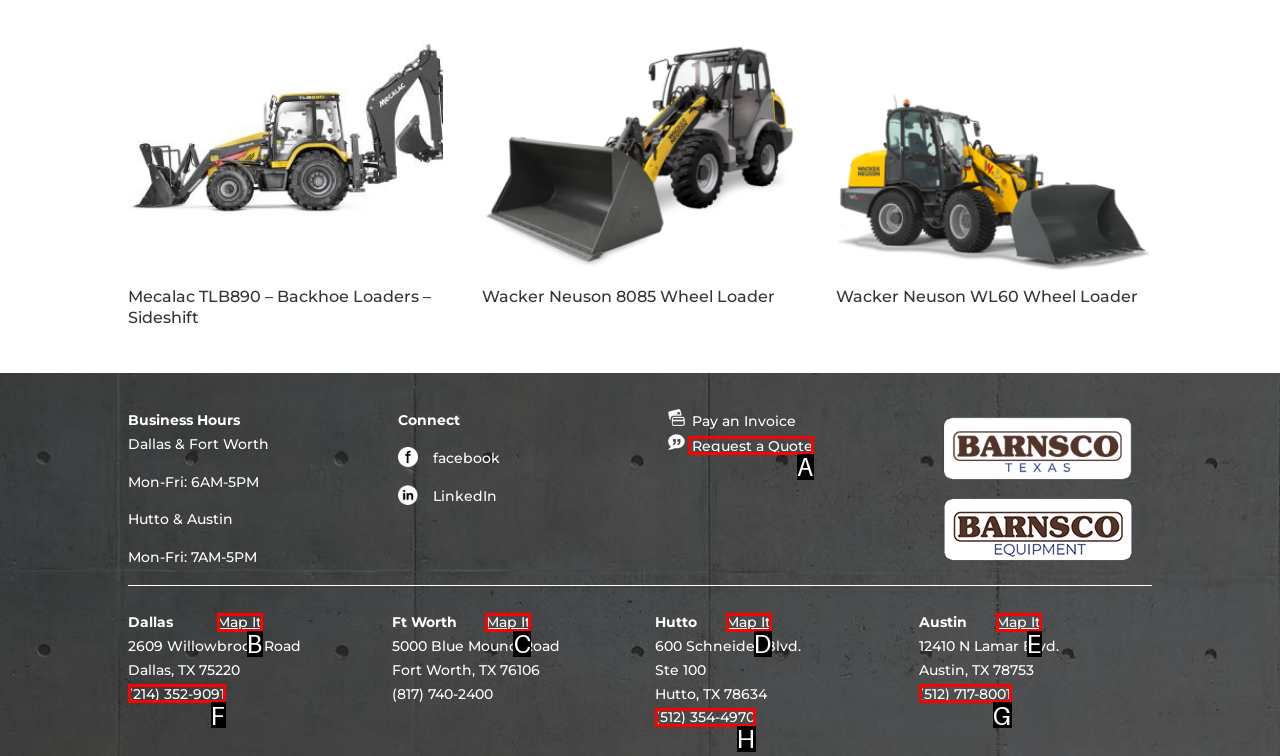Which HTML element should be clicked to perform the following task: View the map of Dallas location
Reply with the letter of the appropriate option.

B